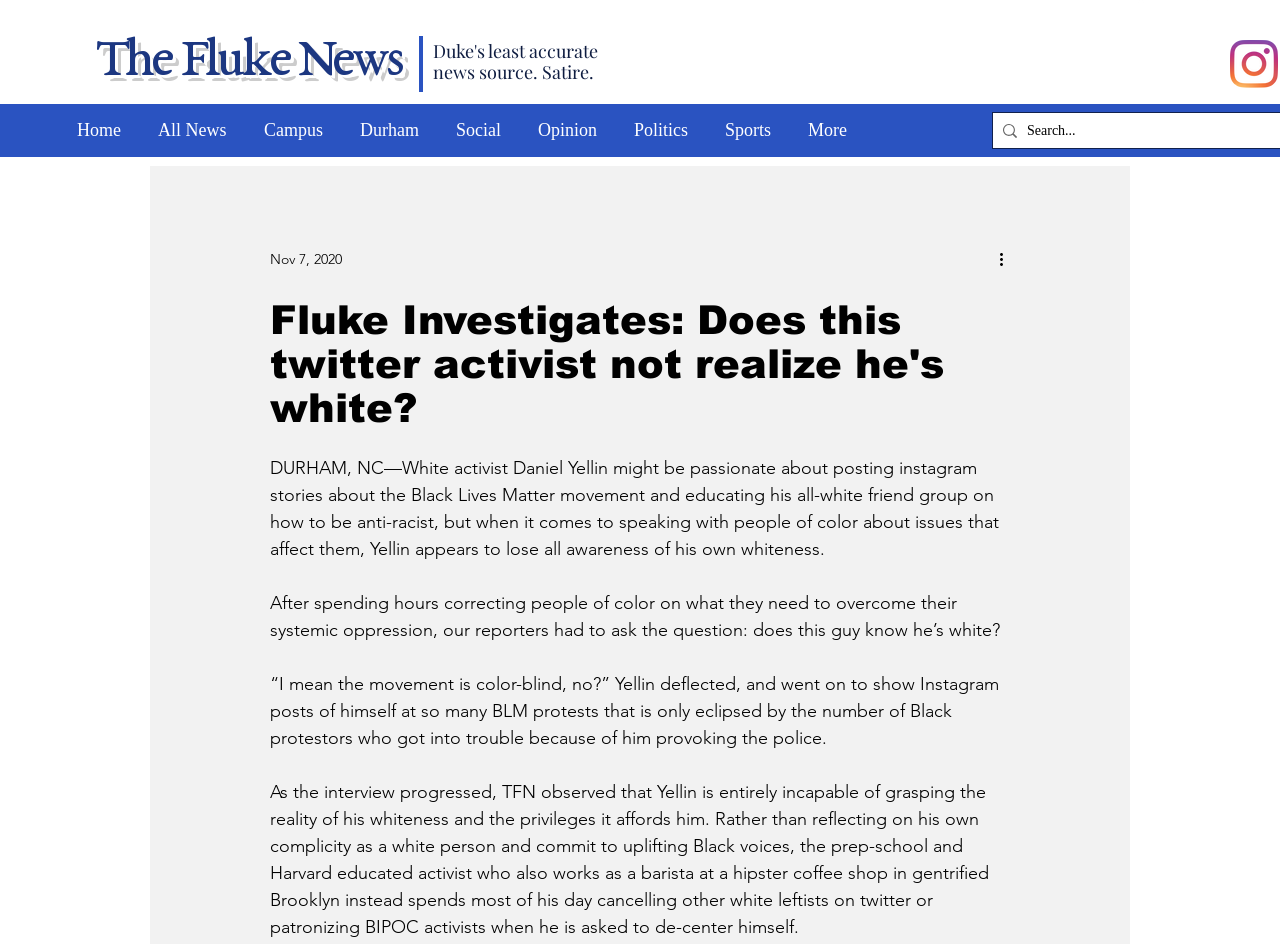Please provide a comprehensive response to the question below by analyzing the image: 
What is the name of the news source?

I found the answer by looking at the static text element with the description 'news source. Satire.' which is located near the top of the webpage, and the link element with the text 'The Fluke News' is adjacent to it, indicating that 'The Fluke News' is the name of the news source.